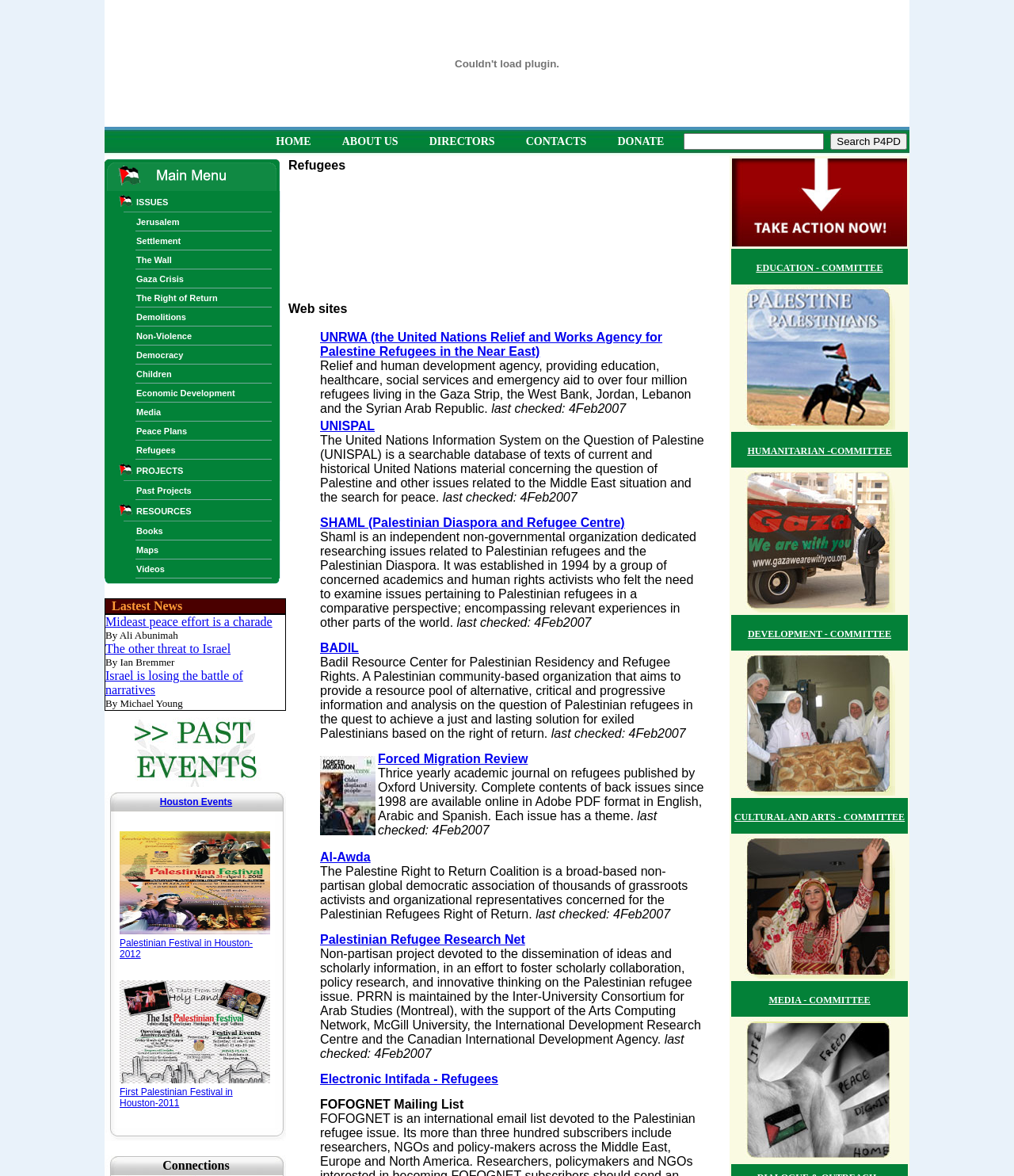Using the information in the image, give a comprehensive answer to the question: 
What are the main sections of the website?

The main sections of the website can be found in the top navigation bar, which contains links to different pages of the website. These links are labeled as 'HOME', 'ABOUT US', 'DIRECTORS', 'CONTACTS', and 'DONATE', indicating the main sections of the website.